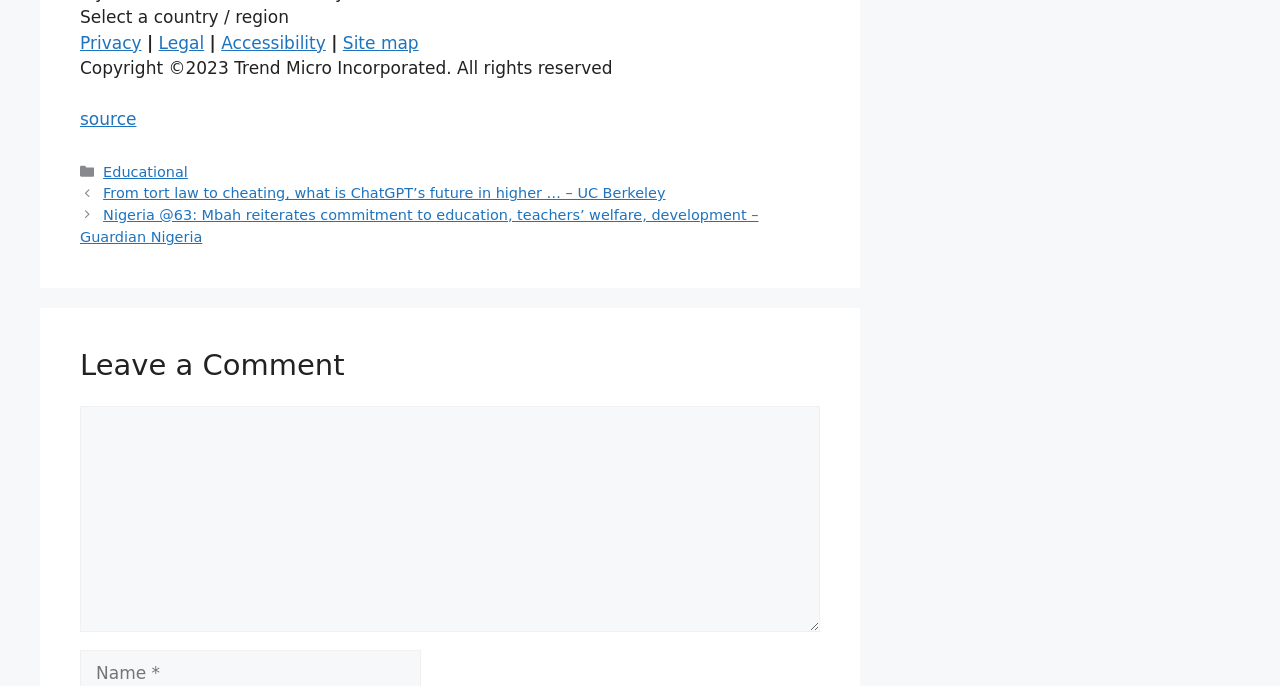Locate the bounding box coordinates of the clickable region necessary to complete the following instruction: "Leave a comment". Provide the coordinates in the format of four float numbers between 0 and 1, i.e., [left, top, right, bottom].

[0.062, 0.508, 0.641, 0.563]